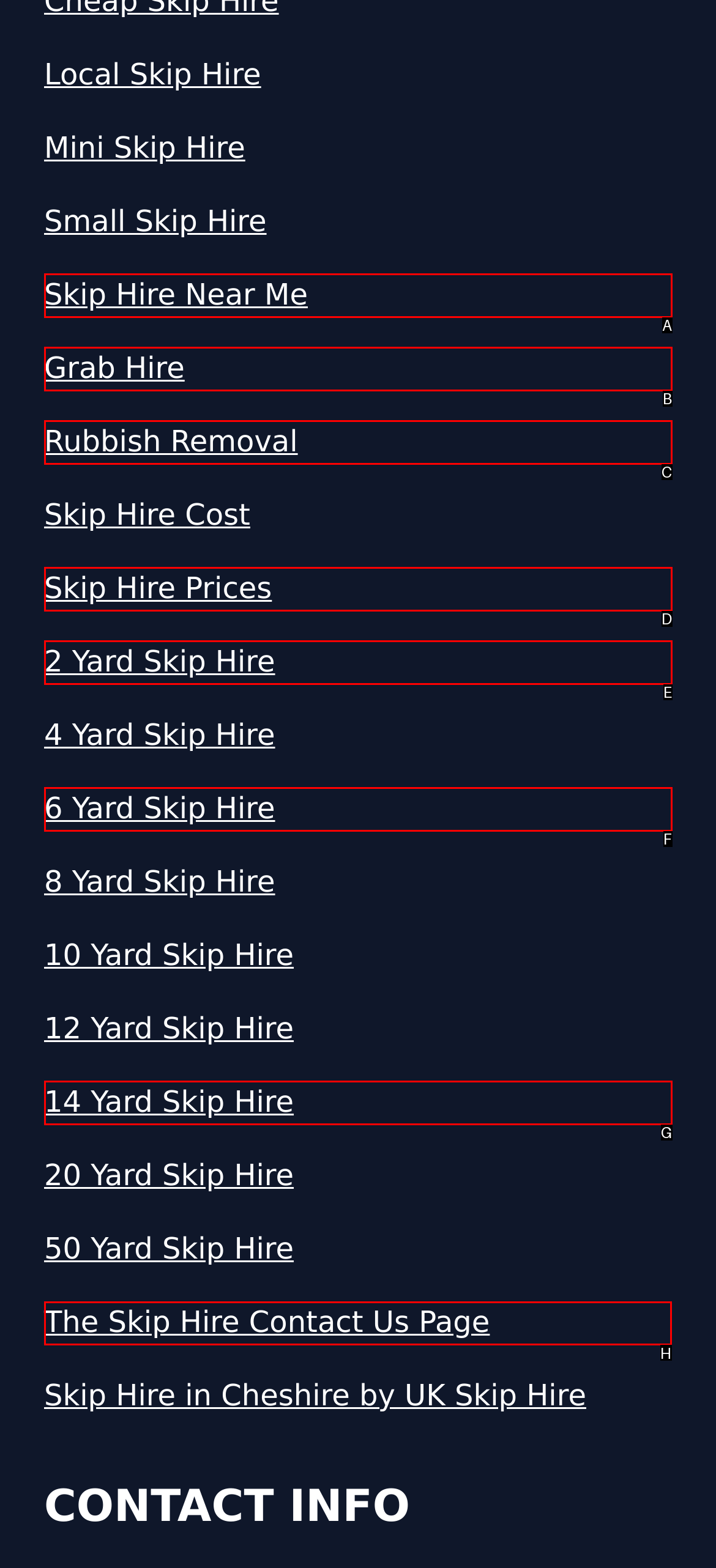Identify the letter of the UI element you should interact with to perform the task: Contact Us
Reply with the appropriate letter of the option.

H